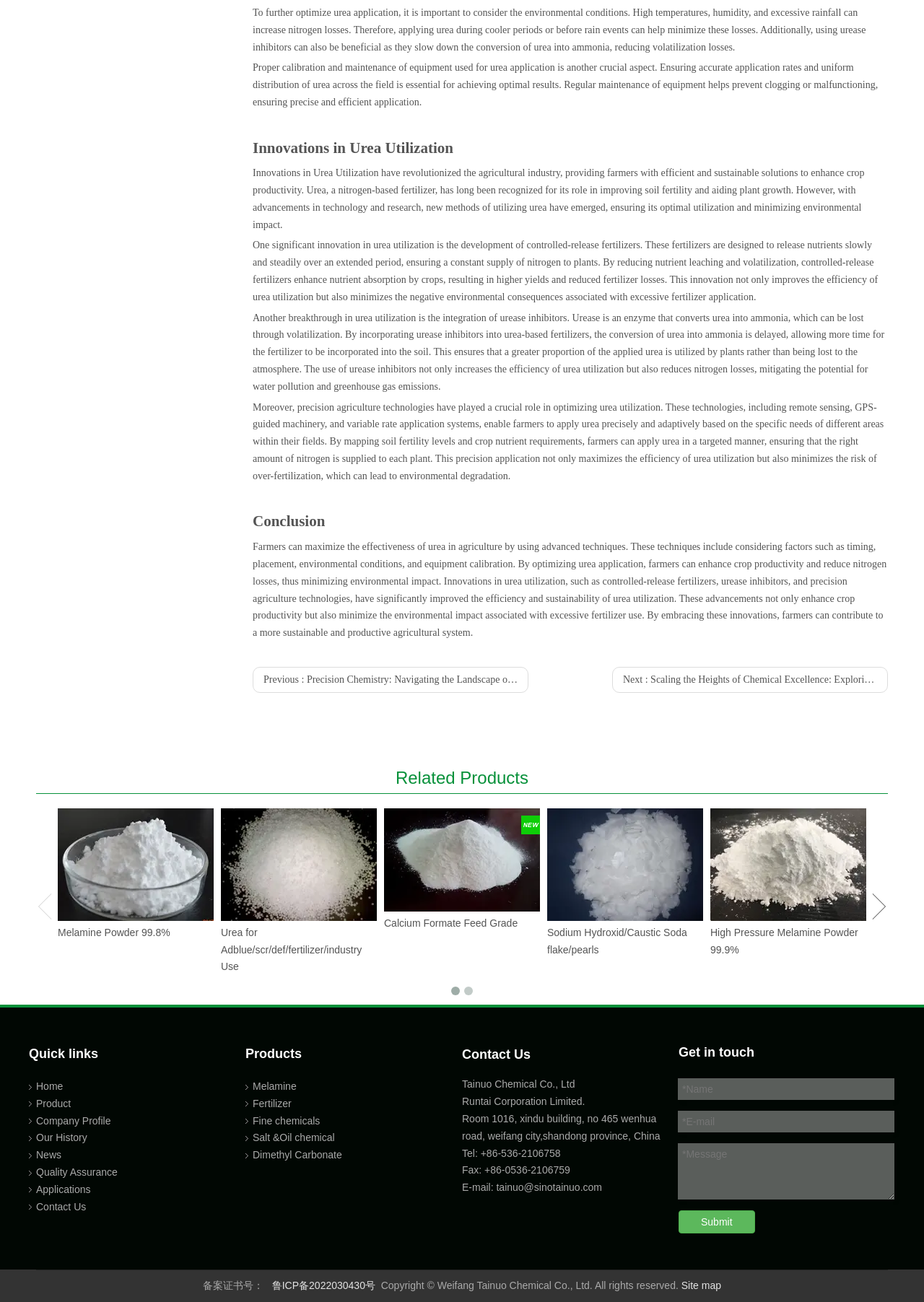Provide the bounding box coordinates in the format (top-left x, top-left y, bottom-right x, bottom-right y). All values are floating point numbers between 0 and 1. Determine the bounding box coordinate of the UI element described as: Fertilizer

[0.273, 0.843, 0.315, 0.852]